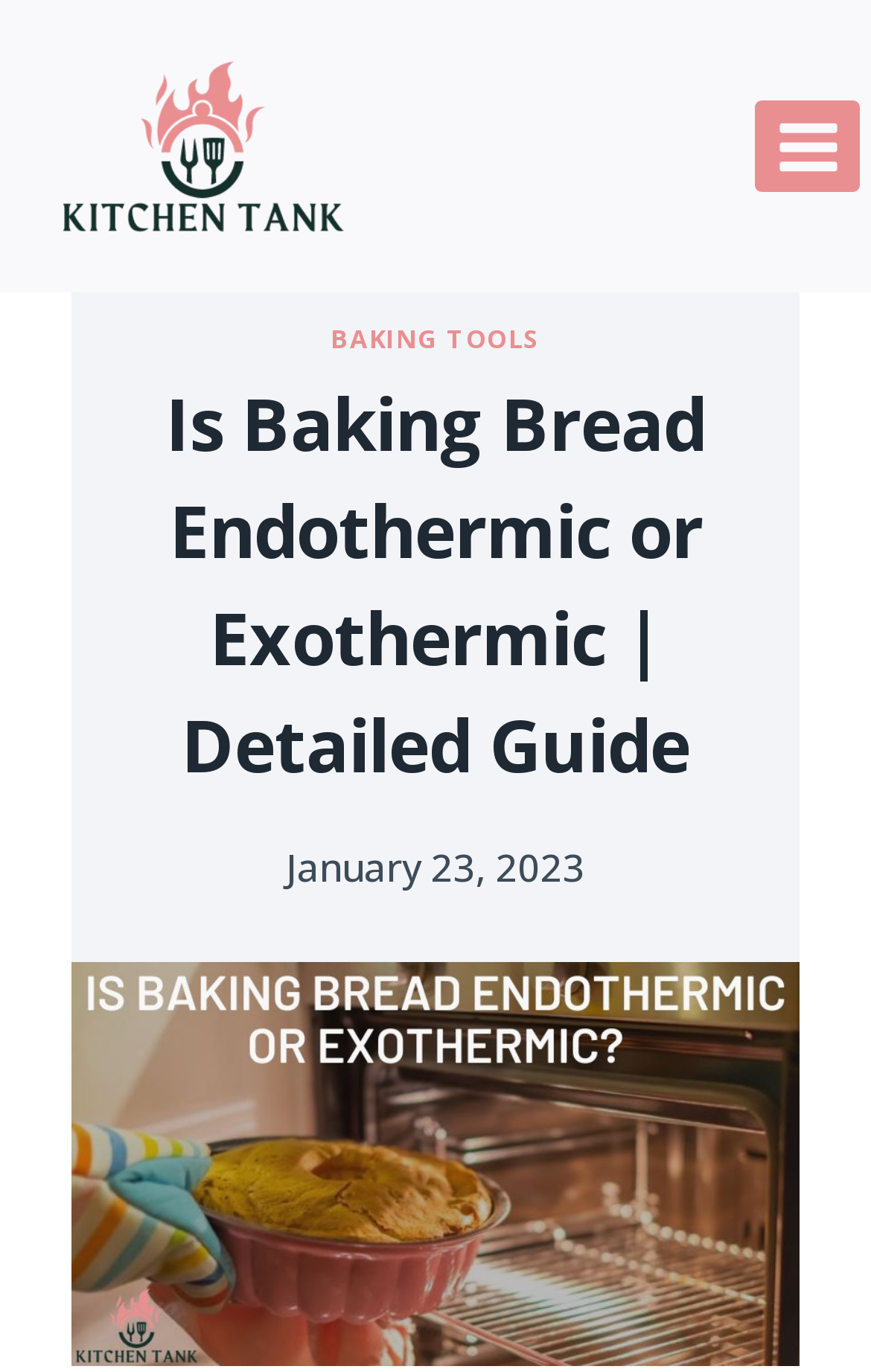How many navigation links are above the main heading?
From the details in the image, answer the question comprehensively.

Above the main heading, there are two navigation links: 'Kitchen tank logo for website' and 'Open menu'. The 'Open menu' button is not expanded, and it has an image 'Toggle Menu' inside it. The 'Kitchen tank logo for website' is a link with an image of the same name.